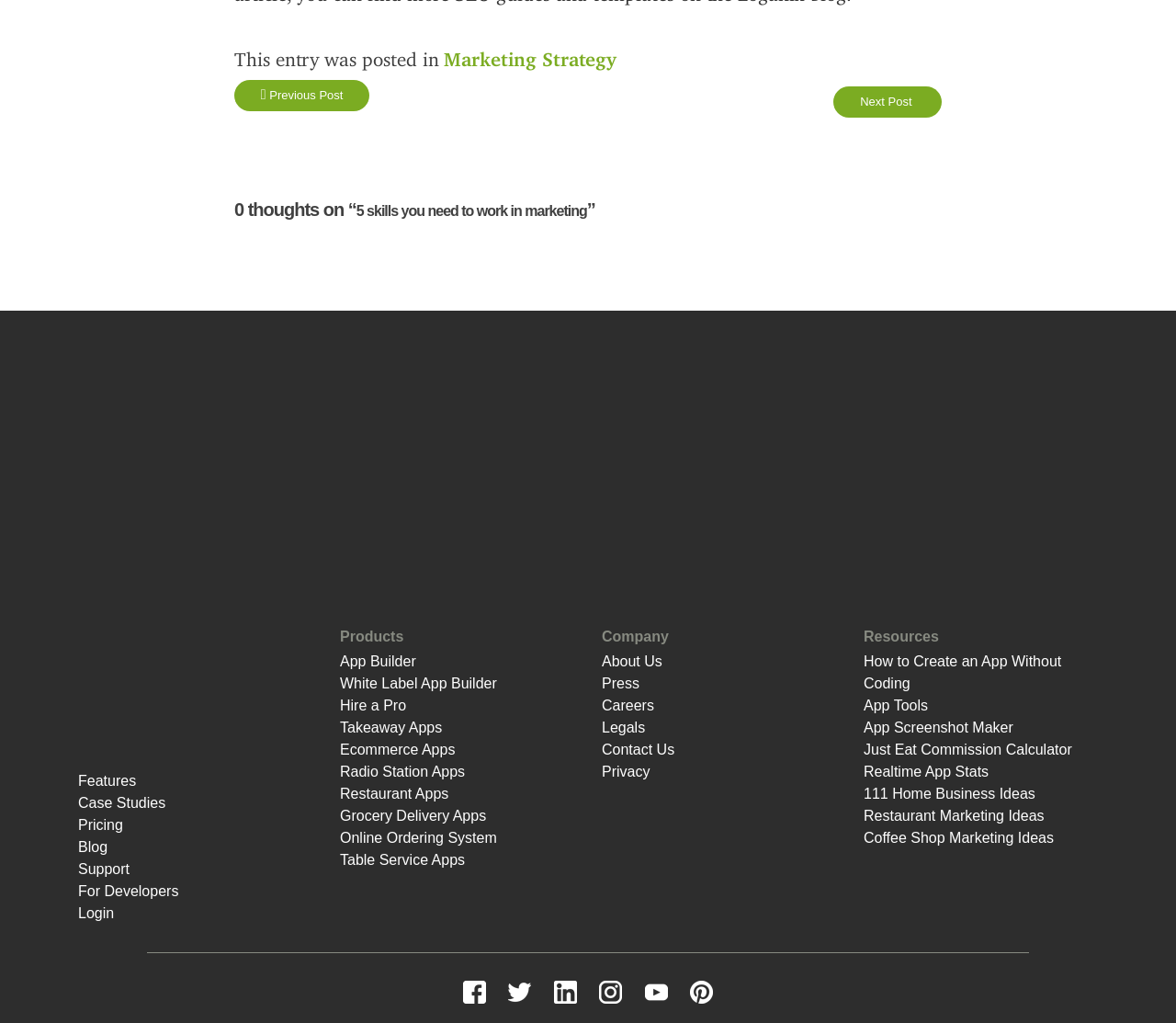Identify the bounding box coordinates of the specific part of the webpage to click to complete this instruction: "Read the '5 skills you need to work in marketing' post".

[0.199, 0.147, 0.801, 0.243]